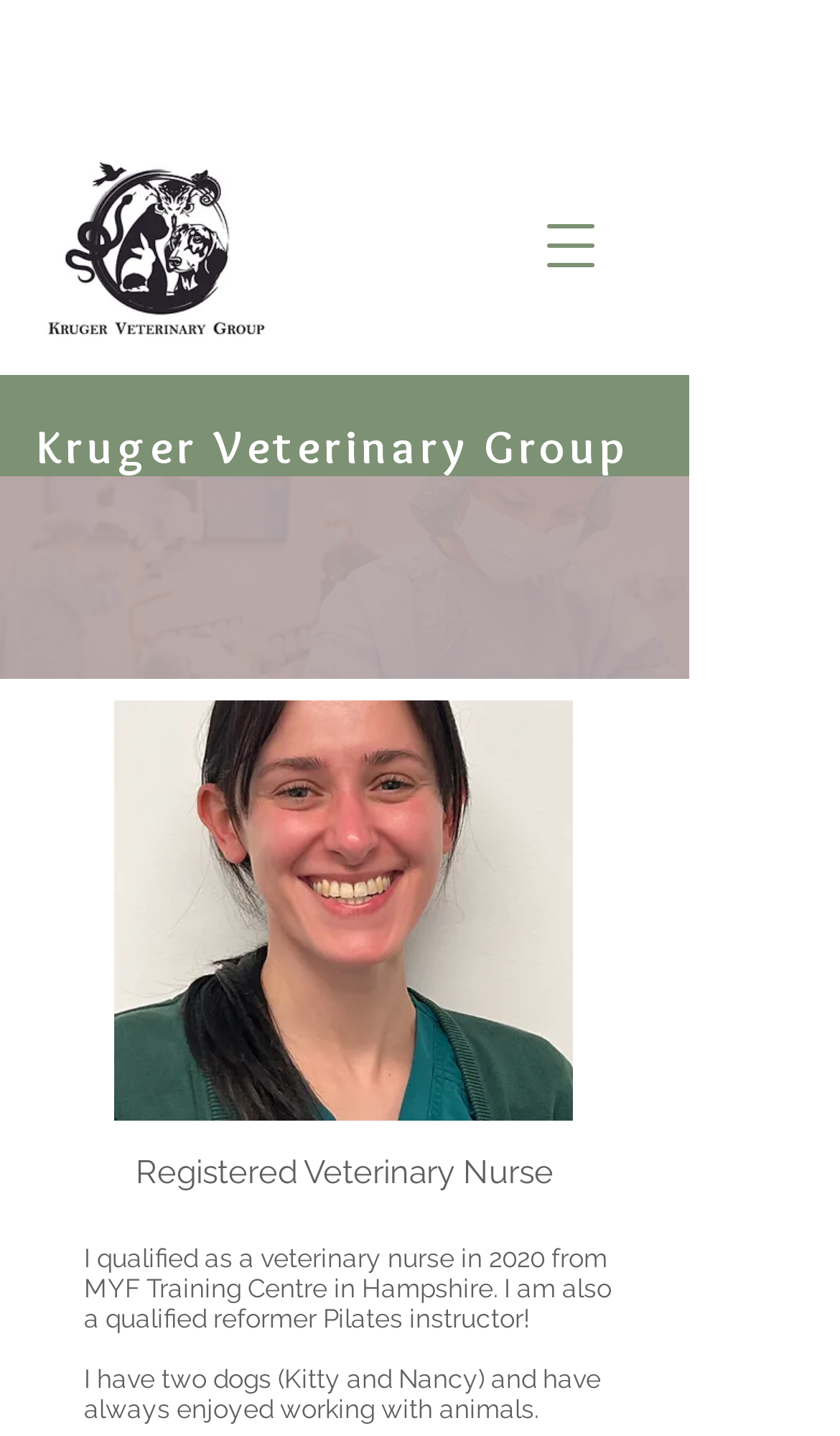Refer to the screenshot and give an in-depth answer to this question: What is Jemma Brett qualified as, apart from being a veterinary nurse?

The StaticText 'I qualified as a veterinary nurse in 2020 from MYF Training Centre in Hampshire. I am also a qualified reformer Pilates instructor!' indicates that Jemma Brett is qualified as a reformer Pilates instructor apart from being a veterinary nurse.